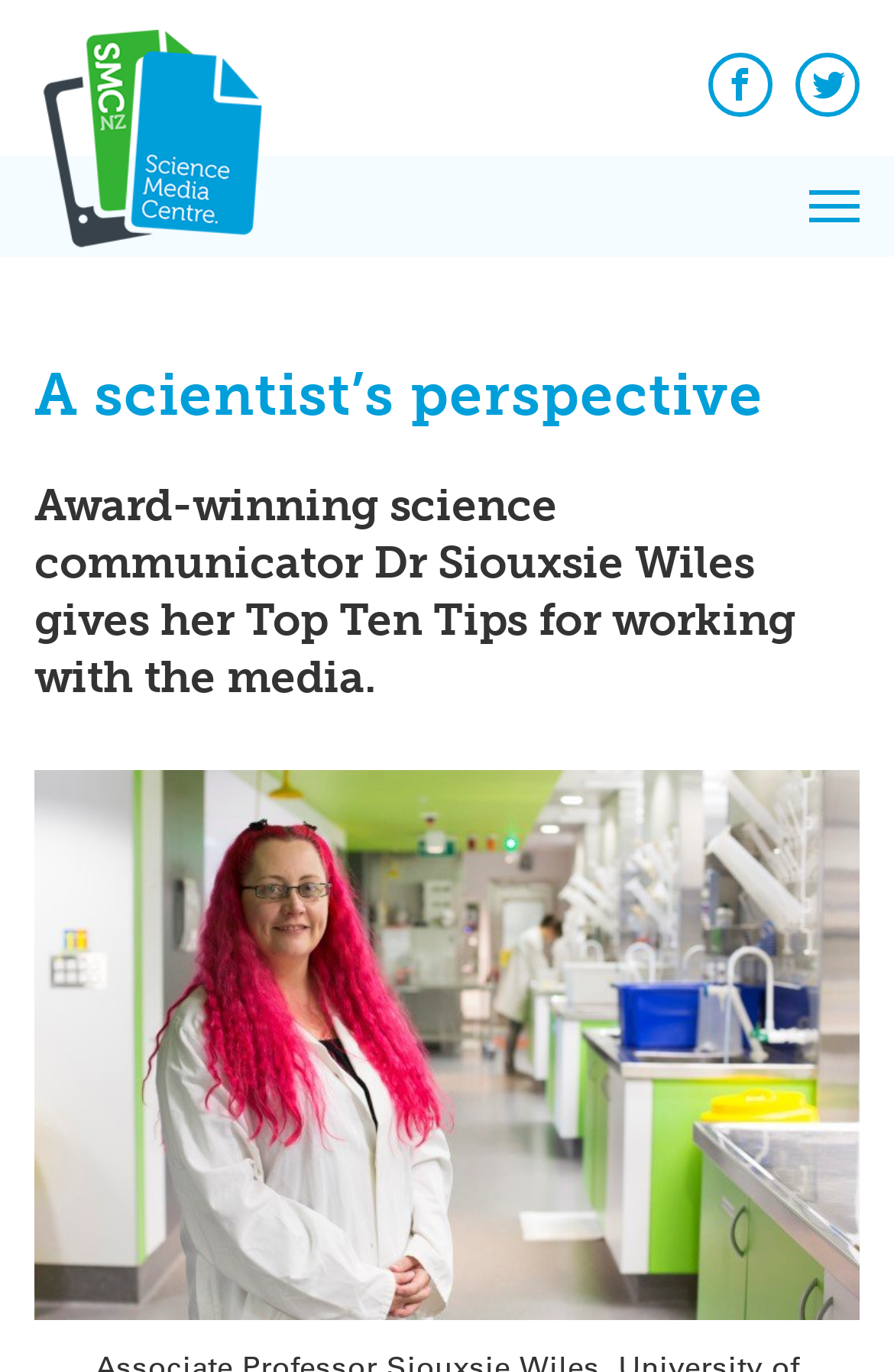Construct a thorough caption encompassing all aspects of the webpage.

The webpage is titled "A scientist's perspective - Science Media Centre" and features a prominent link to the Science Media Centre at the top left corner, accompanied by a small image. 

On the top right corner, there are social media links to Facebook and Twitter. Next to them is a button labeled "Primary Menu" which, when expanded, reveals a header section with two headings. The first heading reads "A scientist's perspective" and the second heading summarizes the main content of the page, stating "Award-winning science communicator Dr Siouxsie Wiles gives her Top Ten Tips for working with the media."

Below the header section, there is a search overlay that can be closed by clicking on the "Close search overlay" link at the top right corner. The search overlay contains a checkbox list with three options: "Expert Reactions", "In the News", and "Reflections on Science", all of which are unchecked by default.

The overall structure of the webpage is divided into clear sections, with the main content area taking up most of the space. The use of headings and clear labels helps to organize the content and make it easy to navigate.